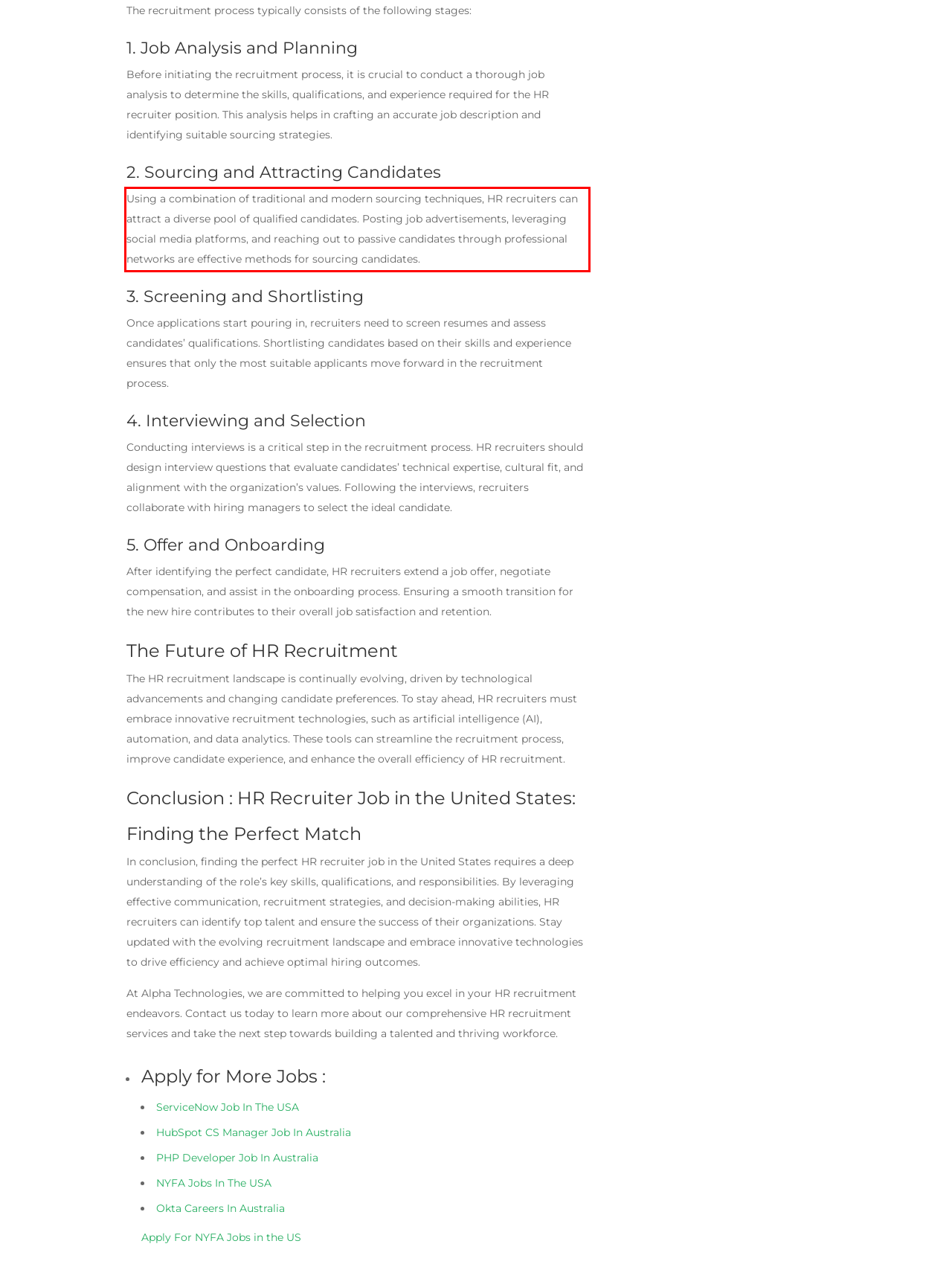Perform OCR on the text inside the red-bordered box in the provided screenshot and output the content.

Using a combination of traditional and modern sourcing techniques, HR recruiters can attract a diverse pool of qualified candidates. Posting job advertisements, leveraging social media platforms, and reaching out to passive candidates through professional networks are effective methods for sourcing candidates.